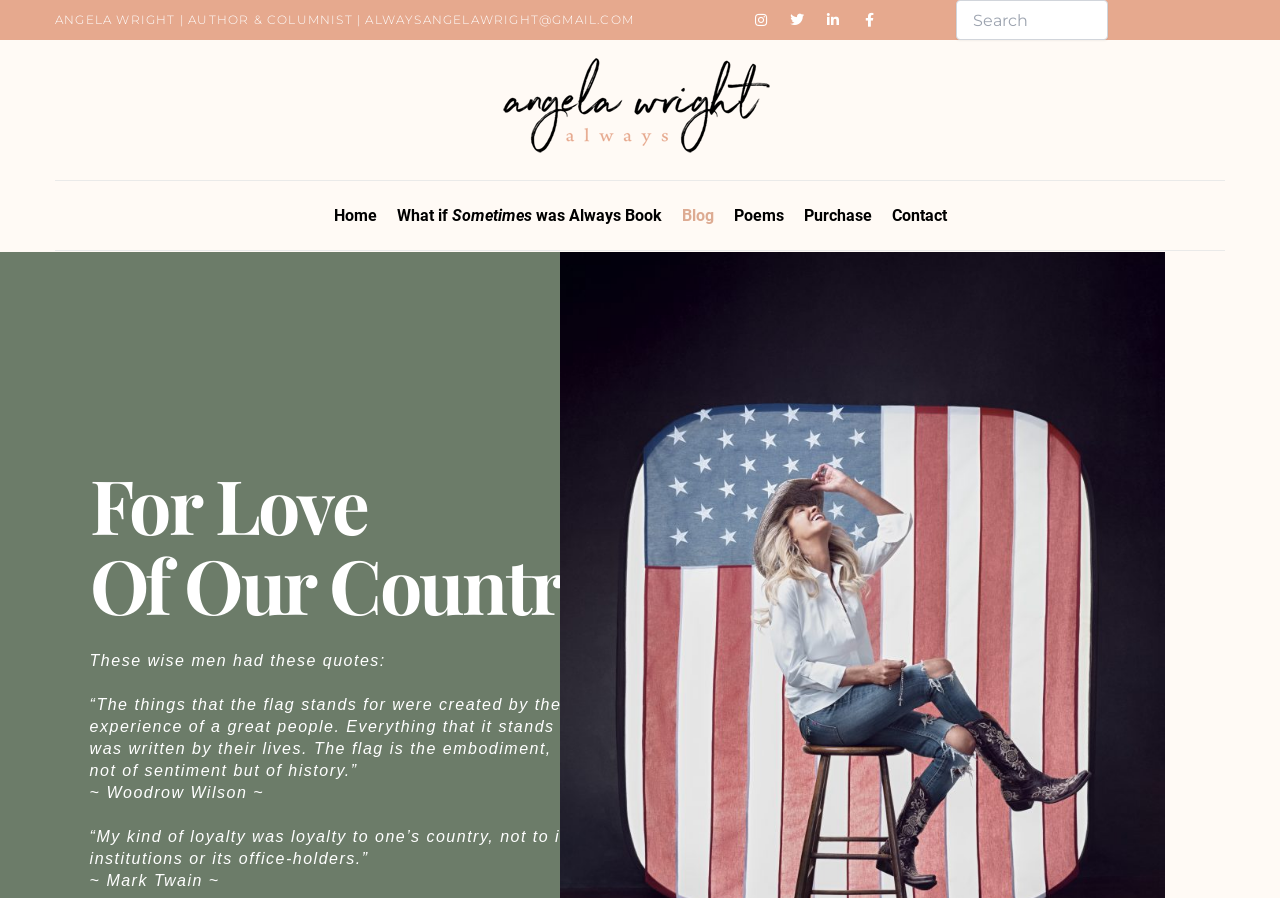Provide a brief response in the form of a single word or phrase:
How many social media links are available?

4